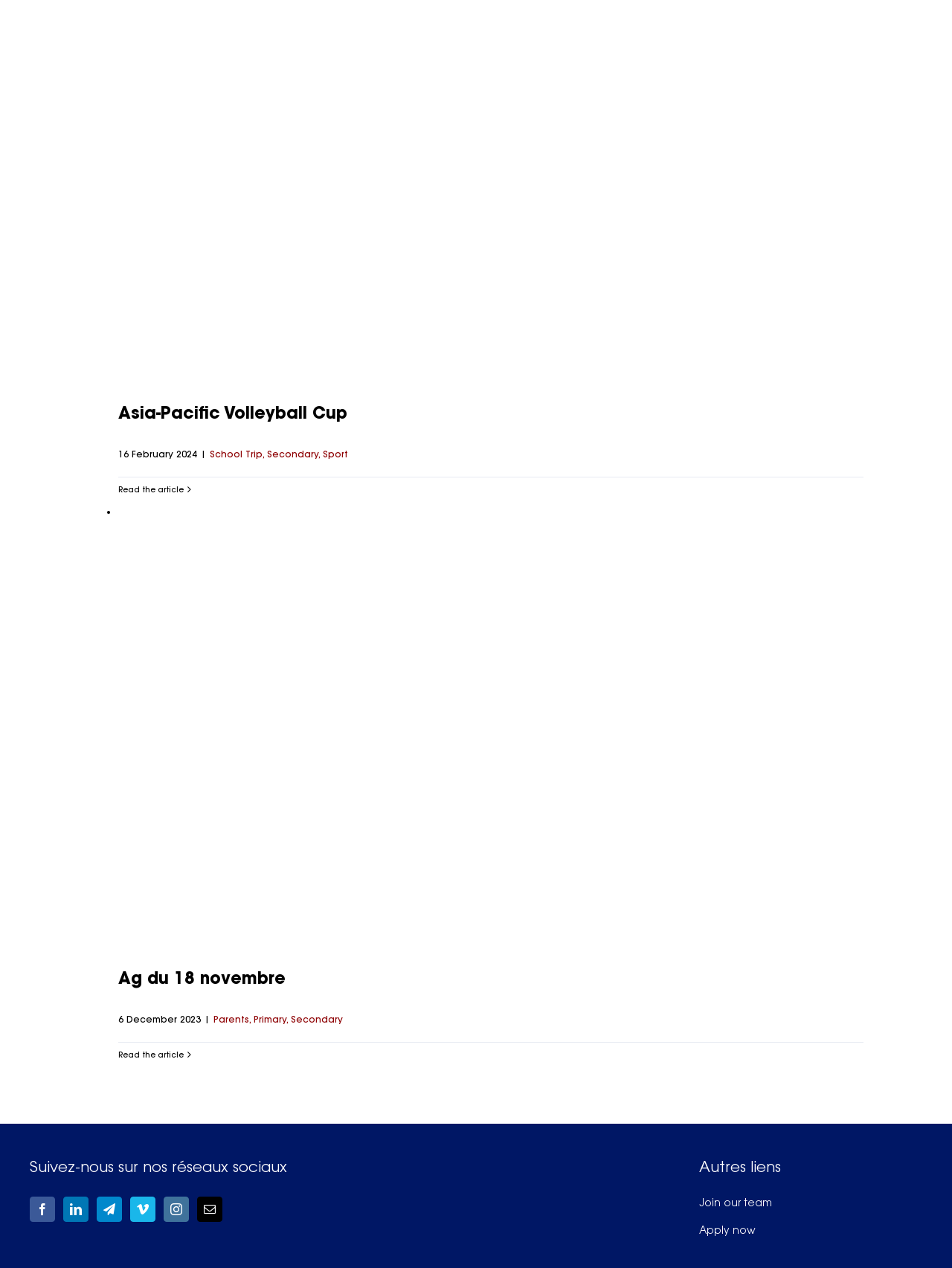Use a single word or phrase to answer the question: 
What is the title of the first article?

Asia-Pacific Volleyball Cup